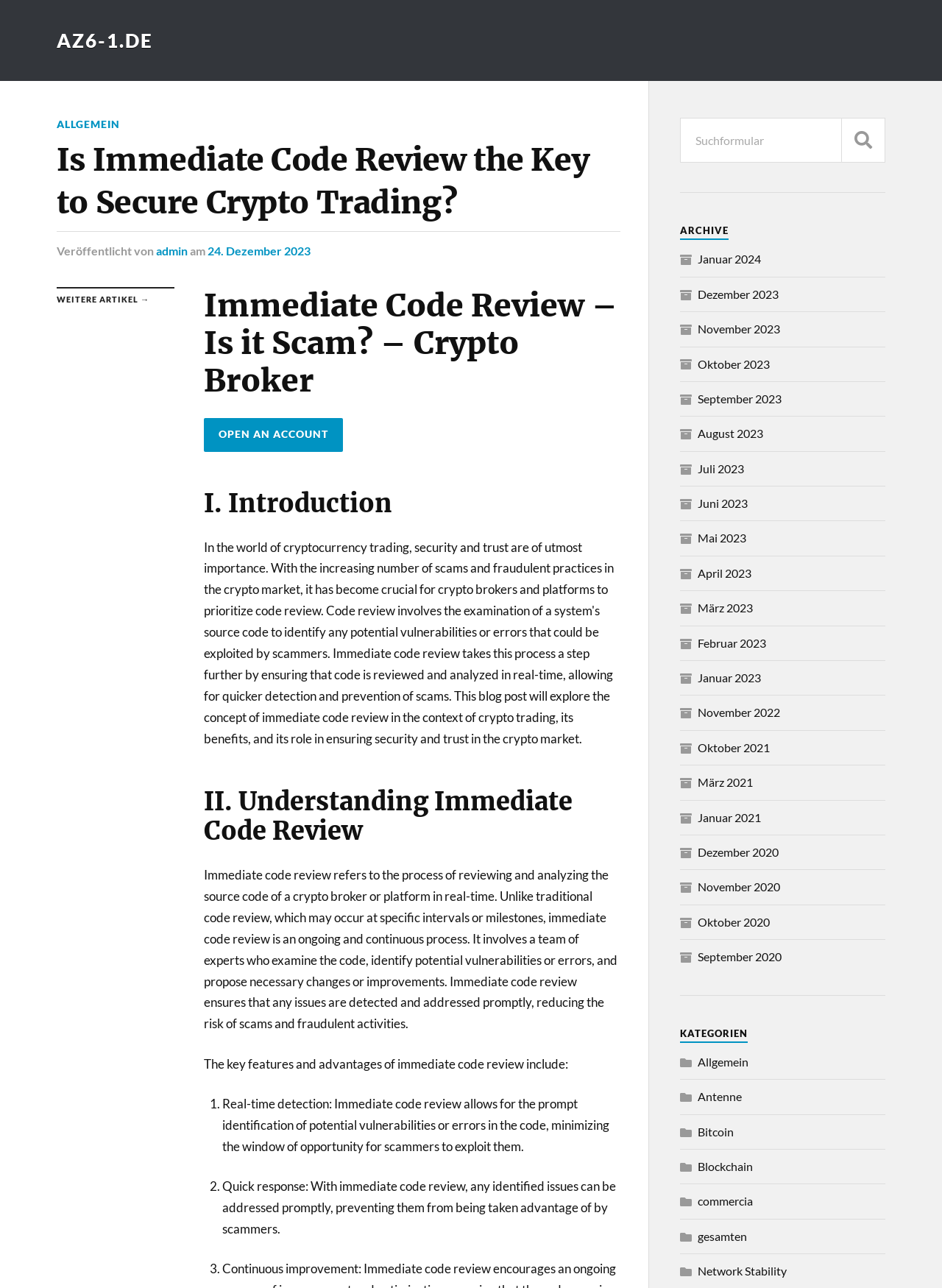Please identify the bounding box coordinates of the element's region that I should click in order to complete the following instruction: "Search for something using the search box". The bounding box coordinates consist of four float numbers between 0 and 1, i.e., [left, top, right, bottom].

[0.722, 0.091, 0.94, 0.126]